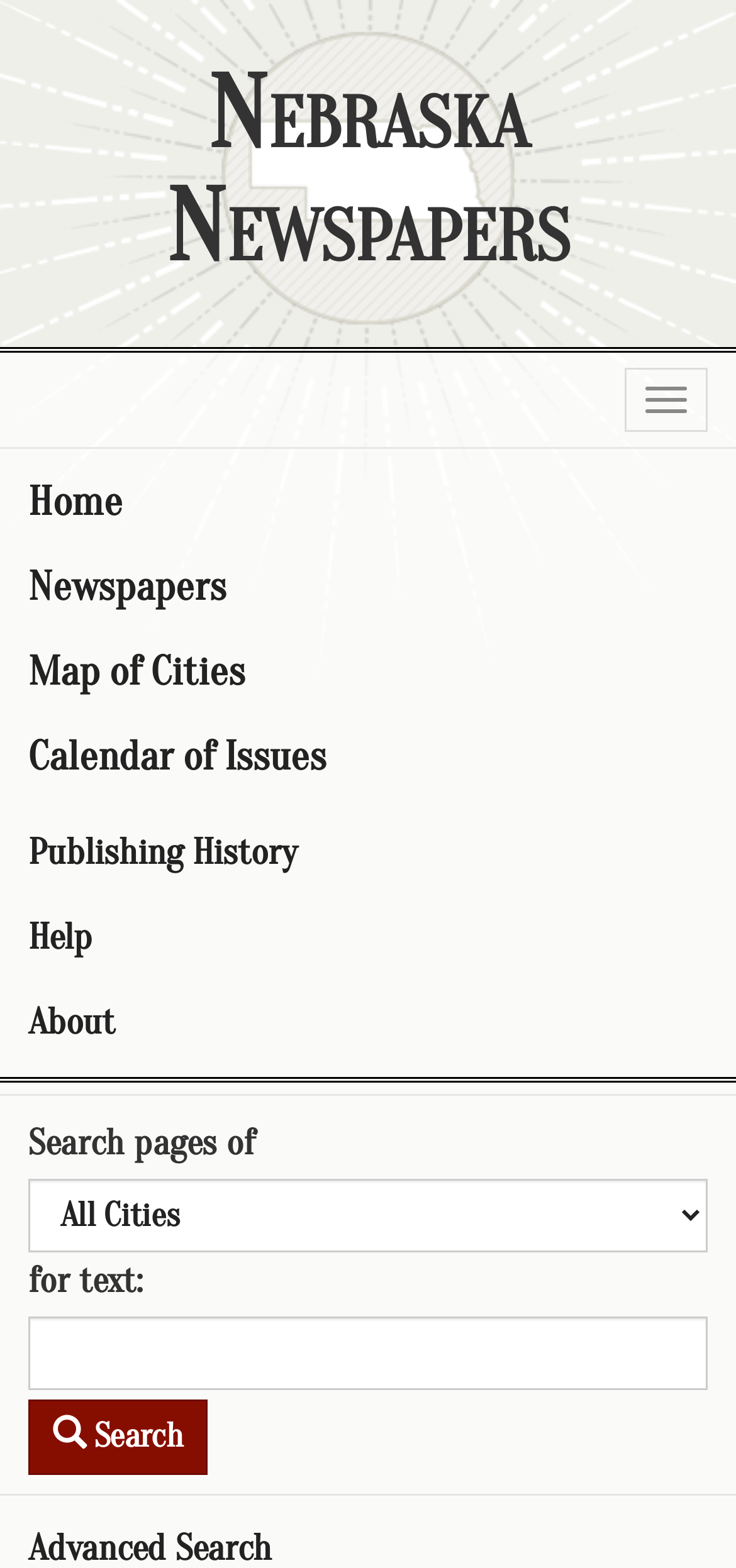Please determine the bounding box coordinates for the element with the description: "Map of Cities".

[0.0, 0.402, 1.0, 0.456]